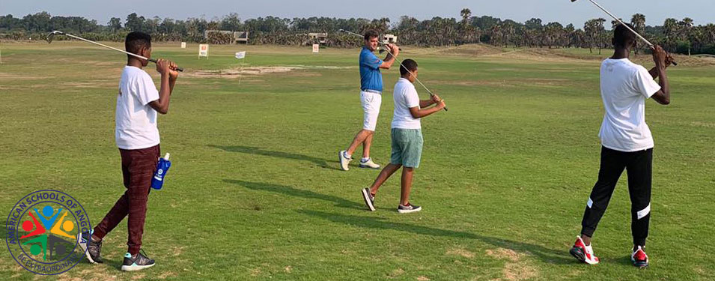Refer to the screenshot and give an in-depth answer to this question: What is in the background of the image?

The background of the image features a lush landscape, which adds to the outdoor educational experience, and also includes practice targets, indicating a golf course setting.